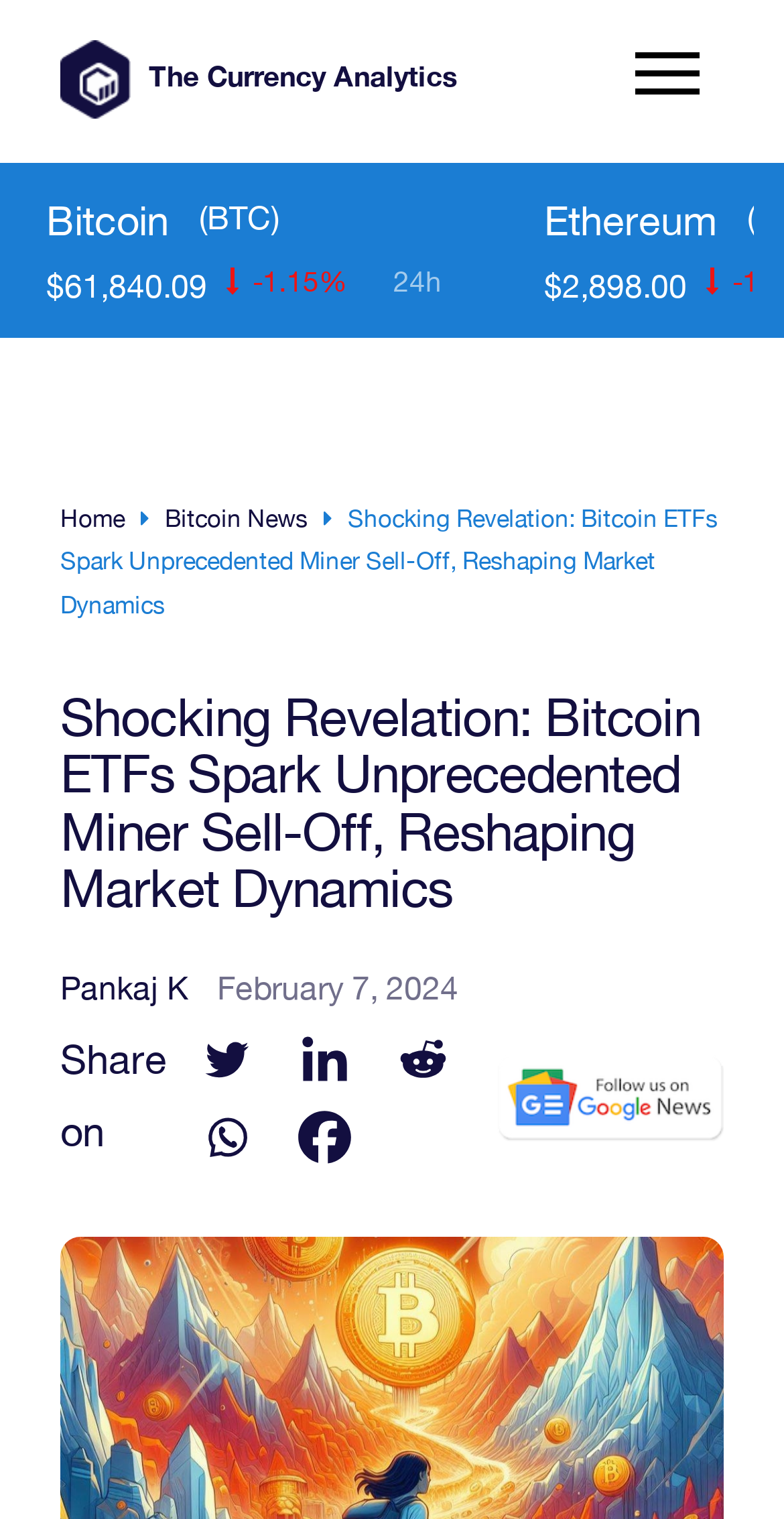Identify the bounding box coordinates for the element you need to click to achieve the following task: "Click on Follow us on Google news link". Provide the bounding box coordinates as four float numbers between 0 and 1, in the form [left, top, right, bottom].

[0.632, 0.689, 0.923, 0.755]